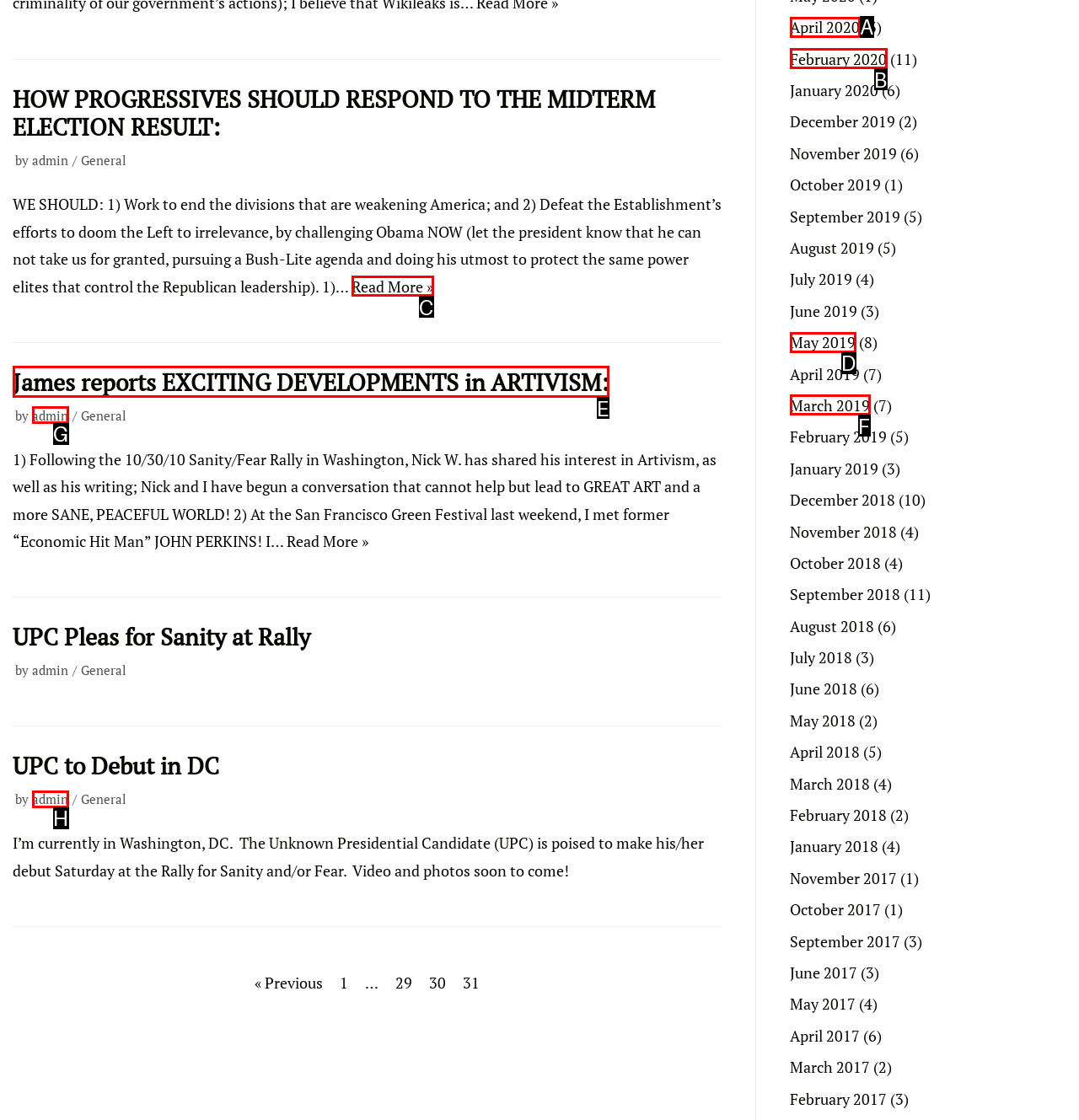Tell me the letter of the option that corresponds to the description: April 2020
Answer using the letter from the given choices directly.

A